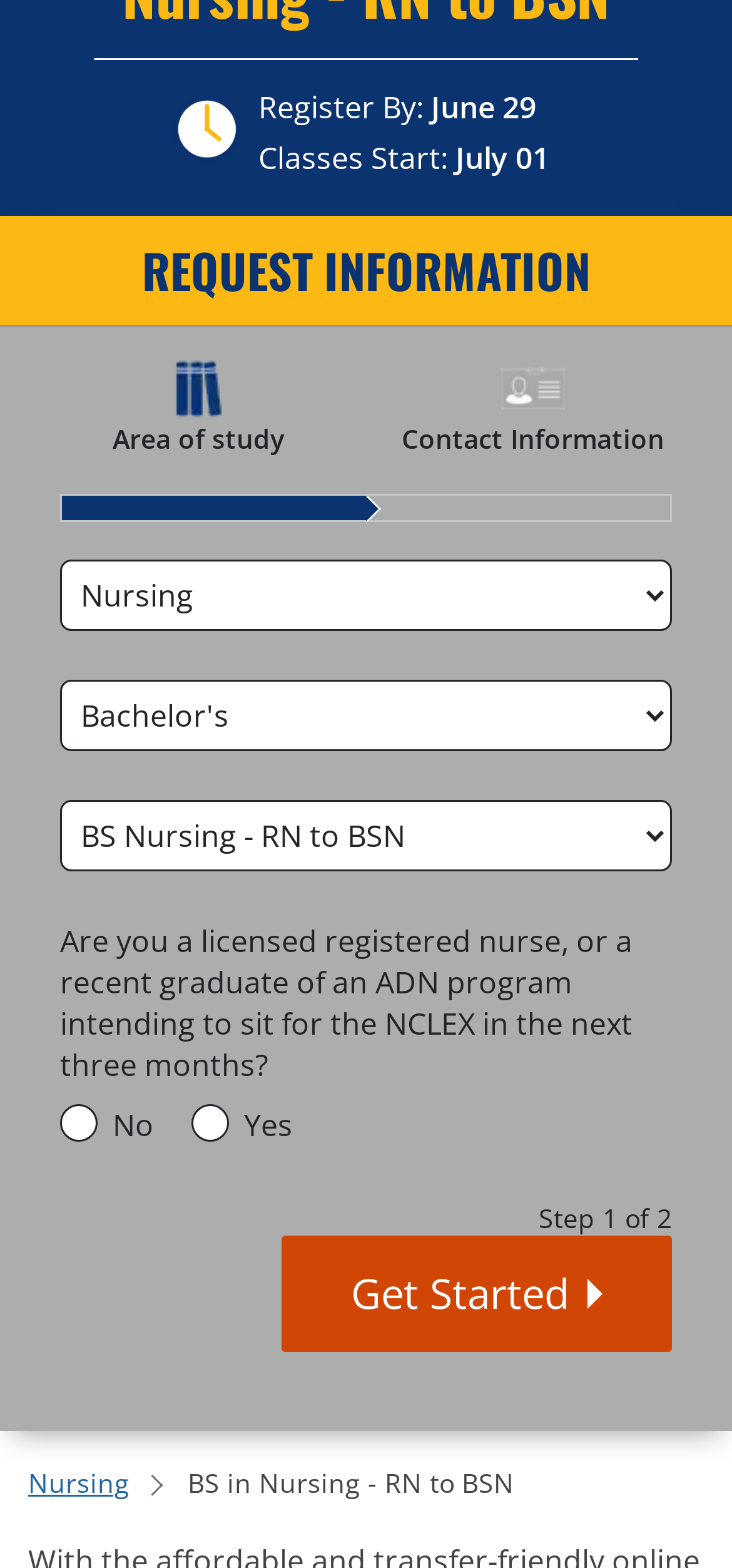Provide the bounding box for the UI element matching this description: "Nursing".

[0.038, 0.932, 0.177, 0.96]